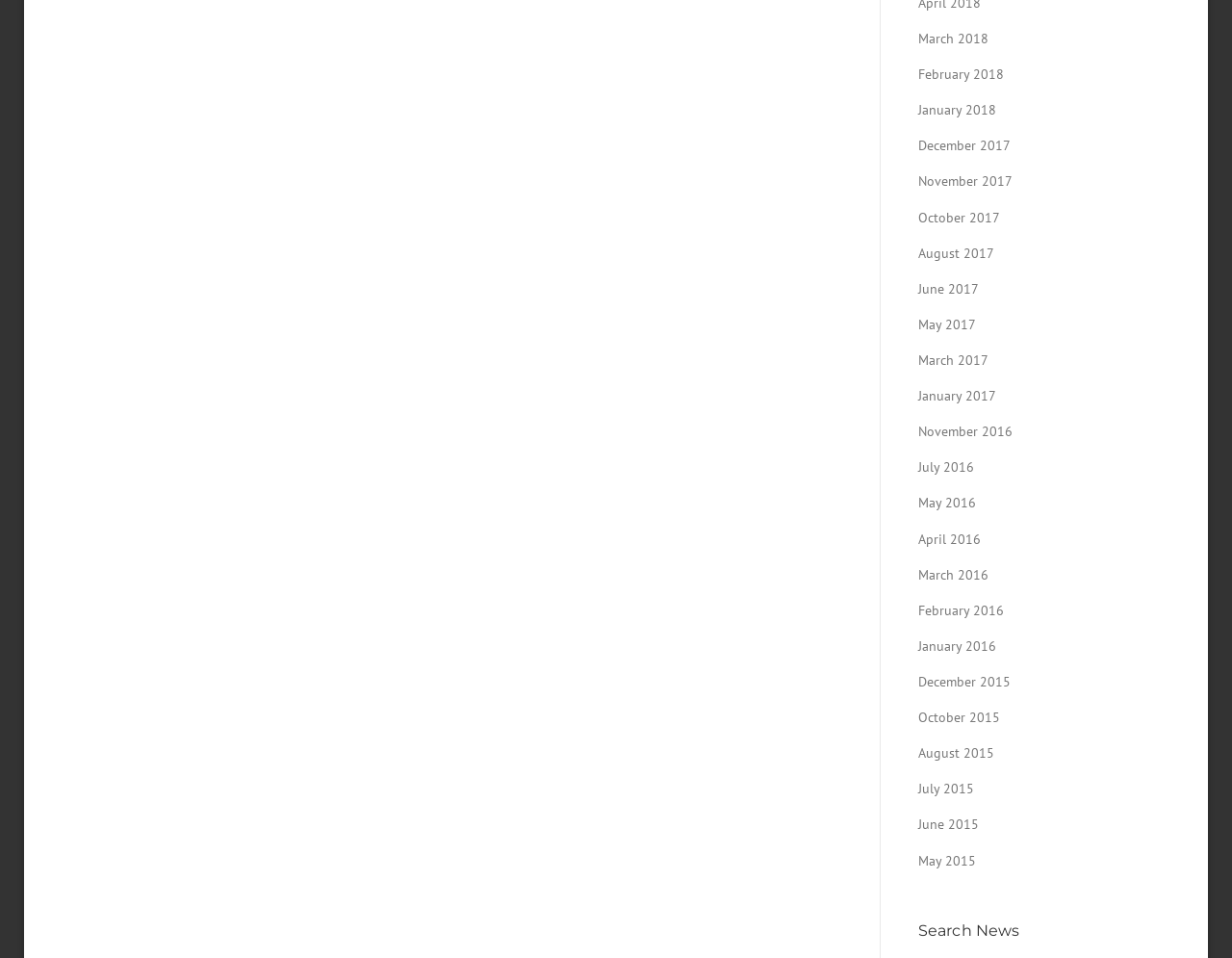Answer the question with a brief word or phrase:
What is the title of the section above the links?

Search News